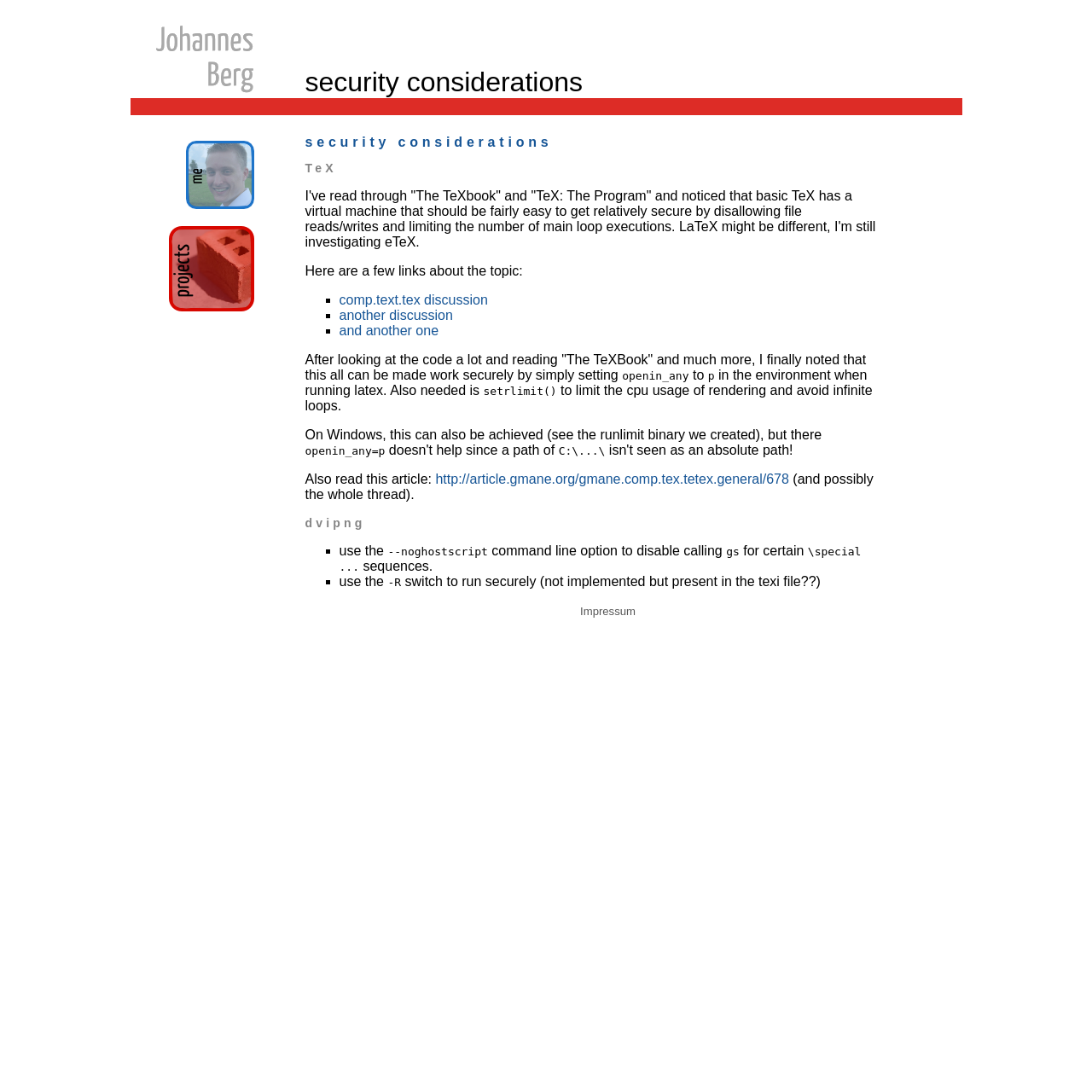Locate the bounding box coordinates of the element I should click to achieve the following instruction: "Visit the Projects page".

[0.154, 0.207, 0.232, 0.288]